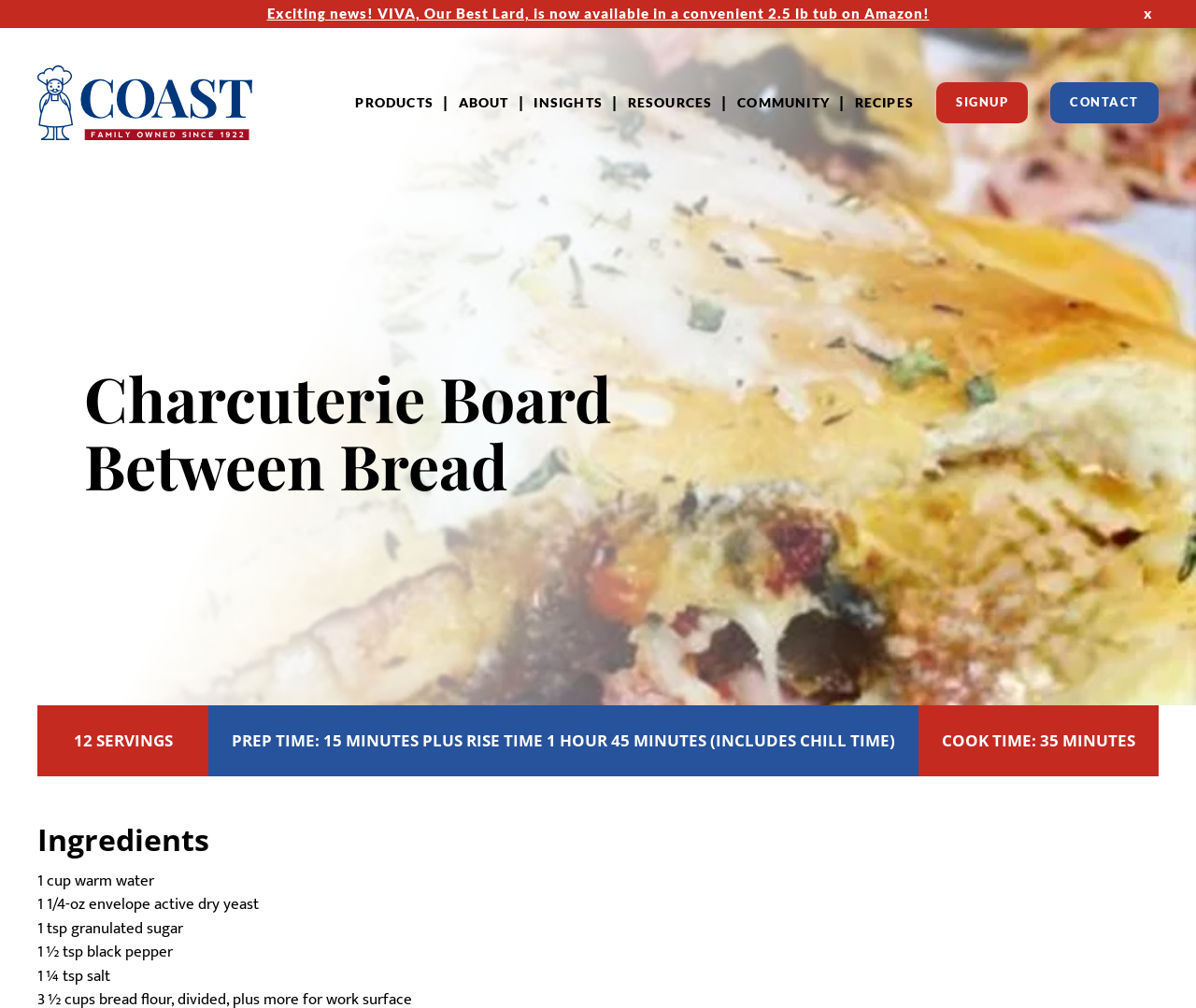Given the description of a UI element: "aria-label="Home"", identify the bounding box coordinates of the matching element in the webpage screenshot.

[0.031, 0.046, 0.211, 0.157]